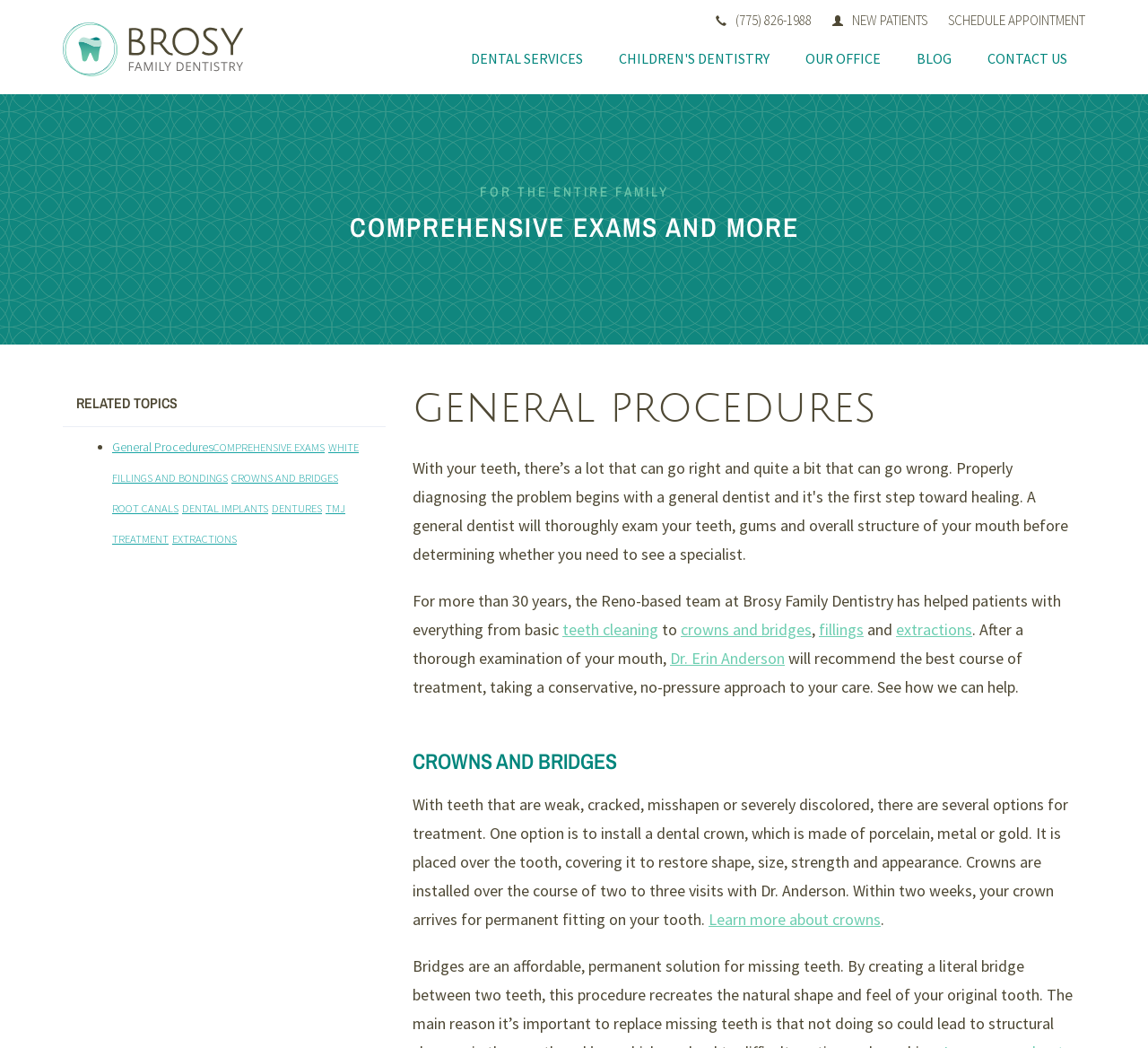Identify the bounding box coordinates for the UI element mentioned here: "White Fillings and Bondings". Provide the coordinates as four float values between 0 and 1, i.e., [left, top, right, bottom].

[0.098, 0.42, 0.312, 0.462]